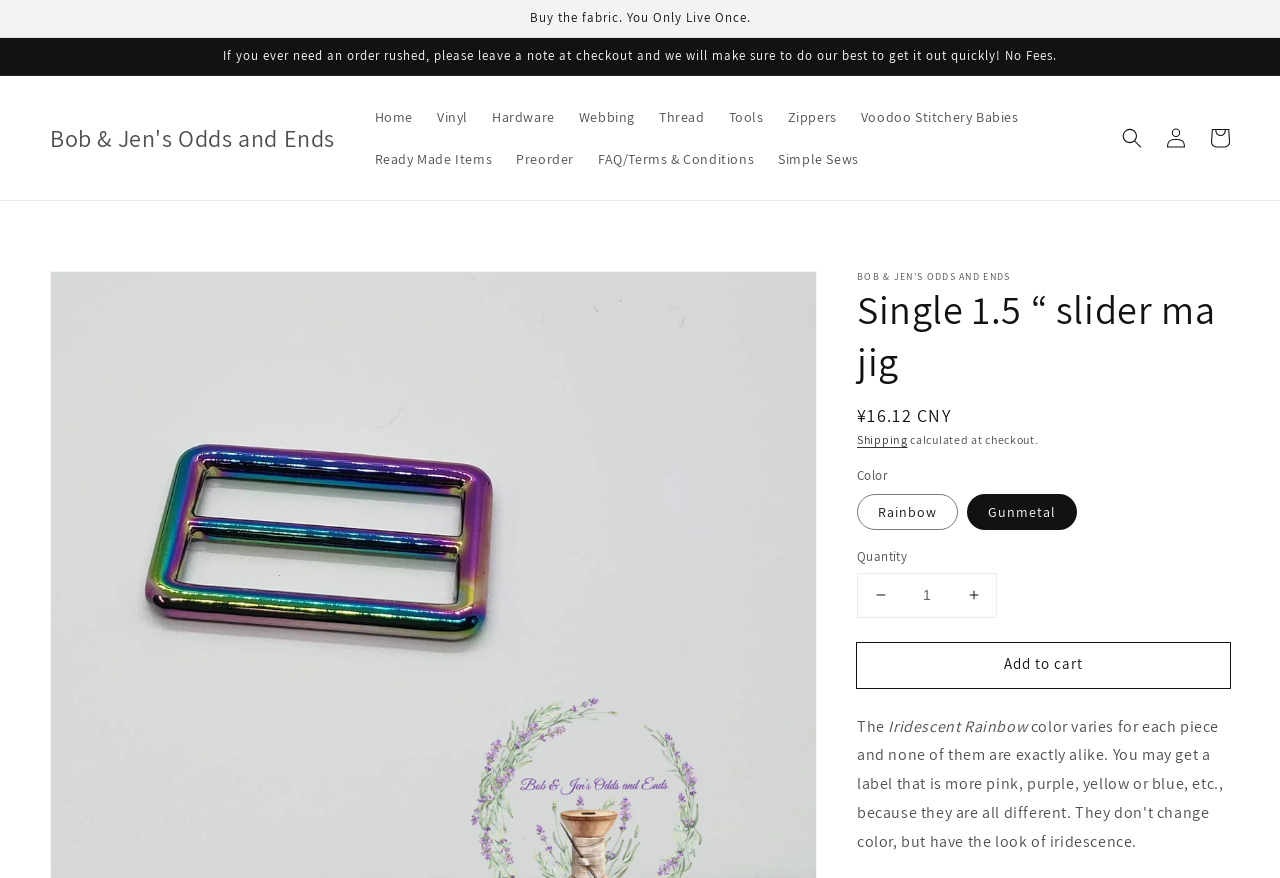Use a single word or phrase to answer the question:
What is the purpose of the 'Search' button?

To search for products